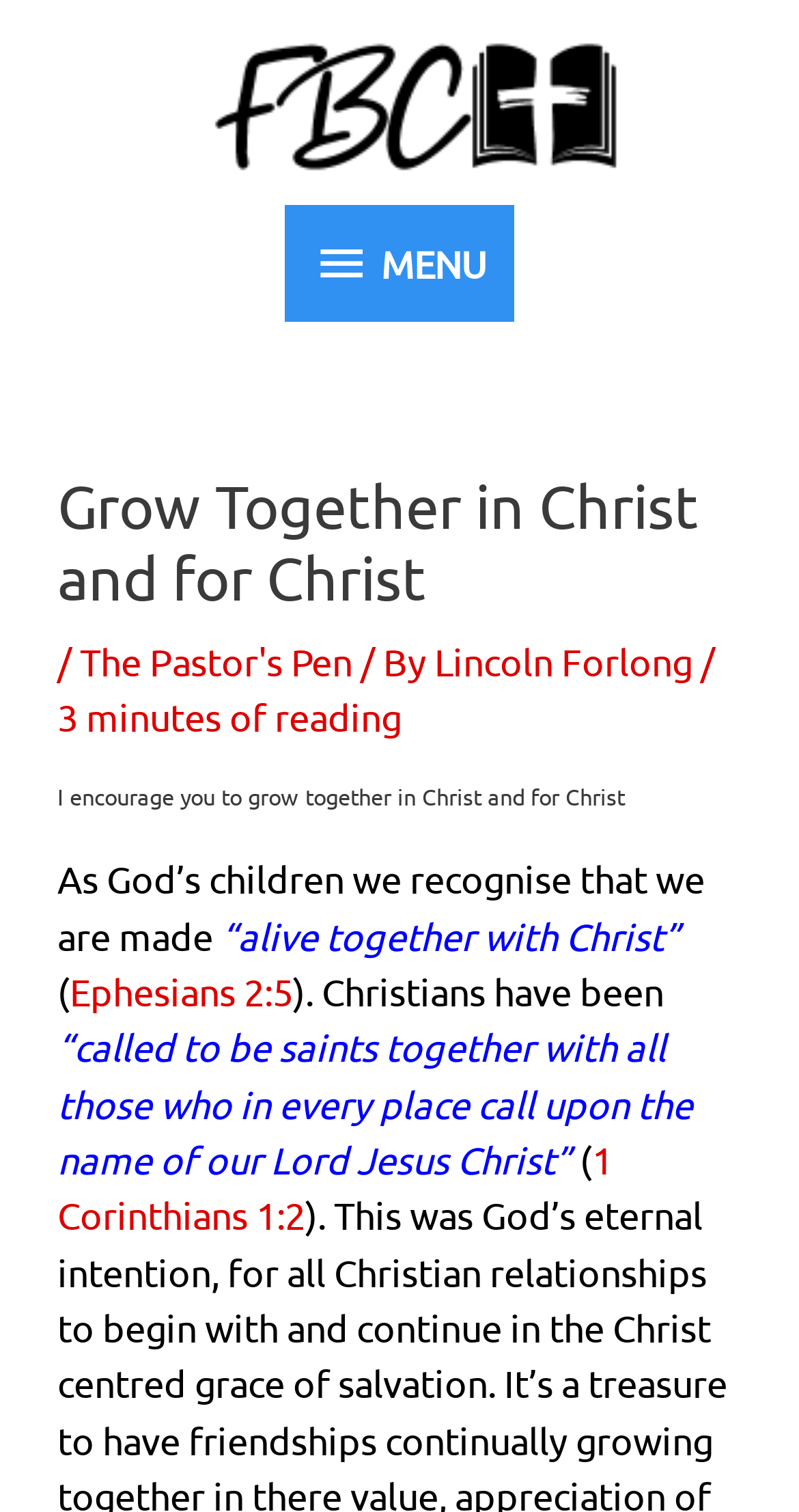Please answer the following question as detailed as possible based on the image: 
What is the pastor's name?

The pastor's name can be found in the link element with the text 'Lincoln Forlong' which is located below the header 'Grow Together in Christ and for Christ'.